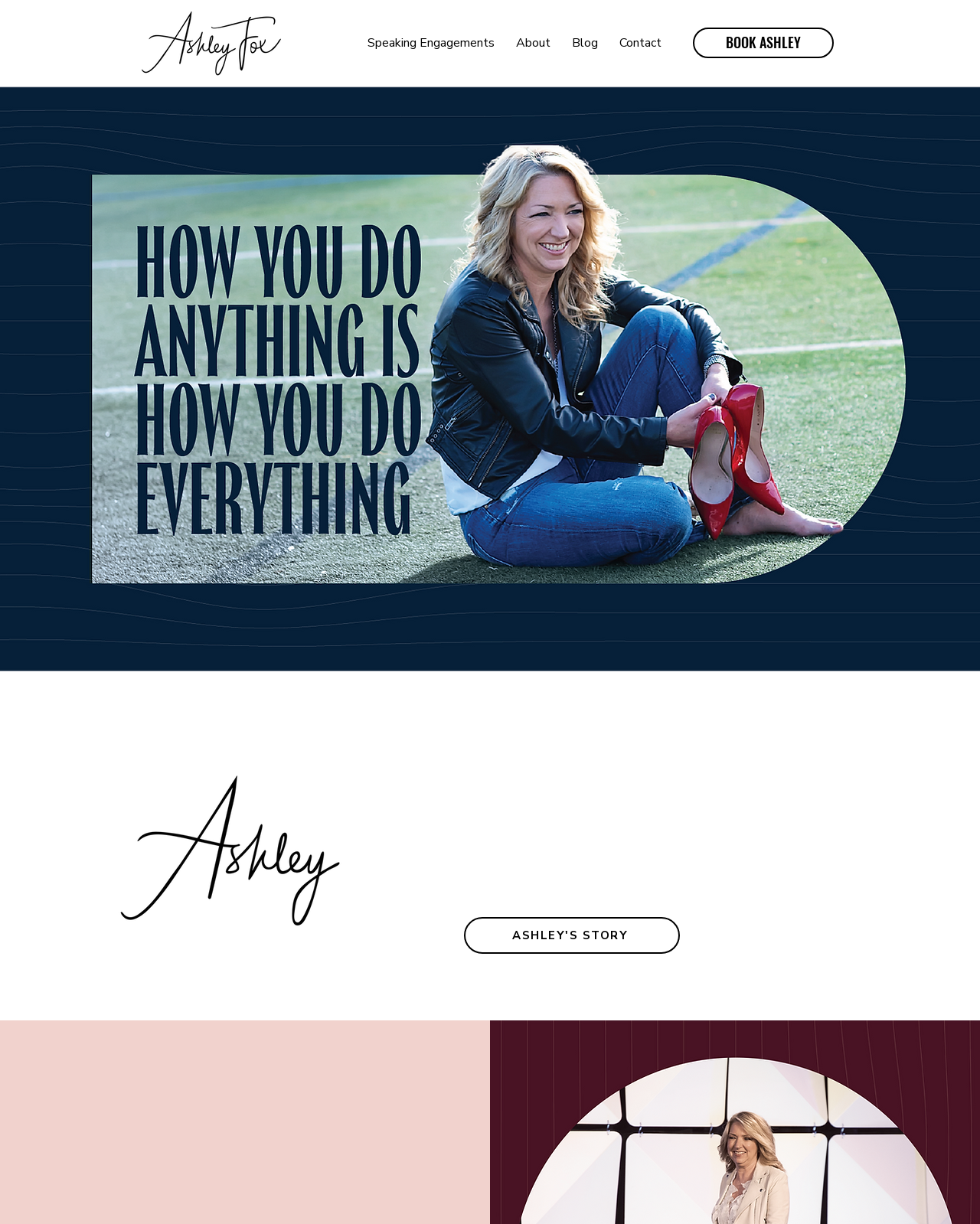Use a single word or phrase to answer the question: 
What is the logo of Ashley Fox?

Ashley Fox Logo Horizontal